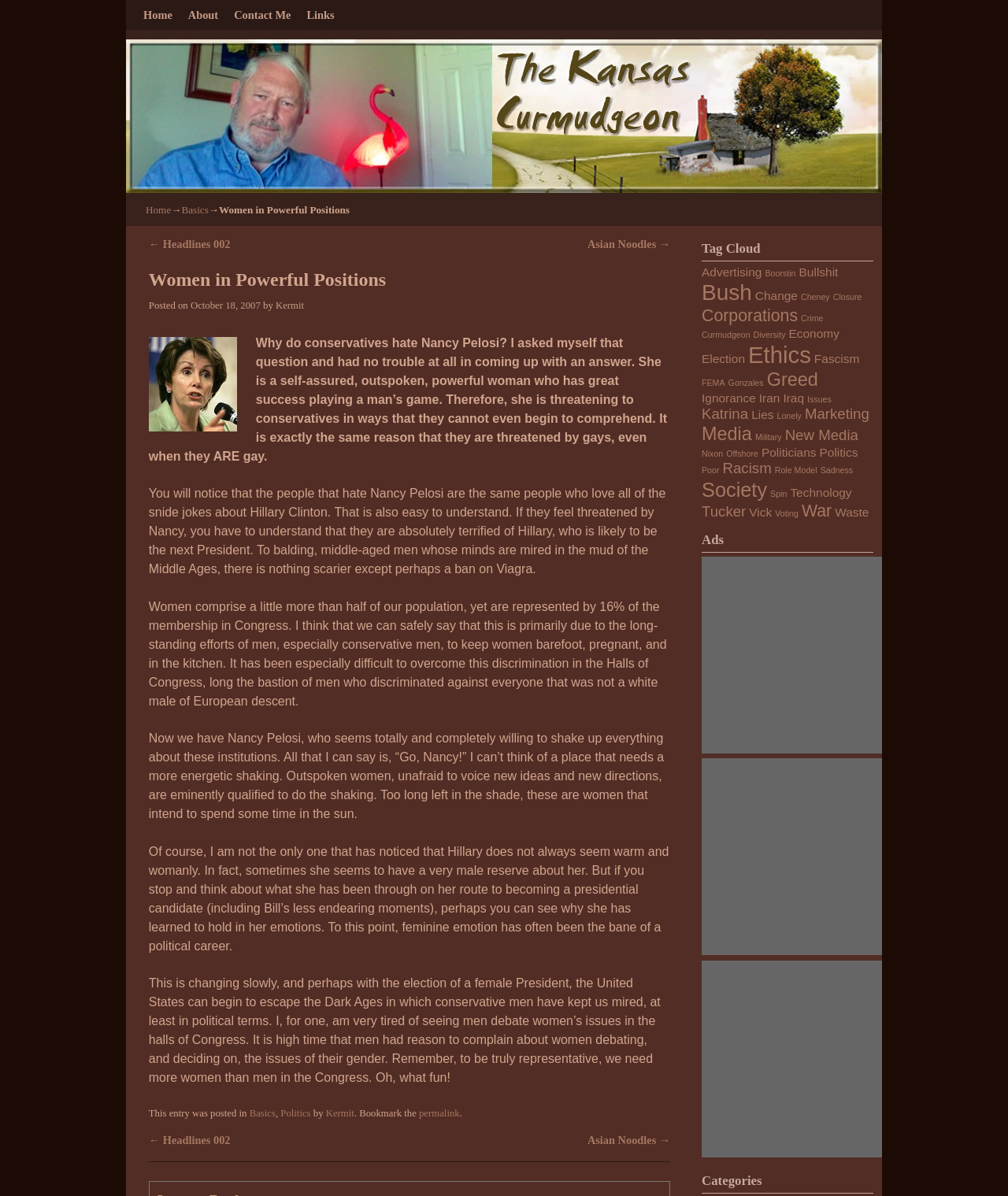Predict the bounding box of the UI element based on this description: "aria-label="First Name" name="first-name" placeholder="First Name"".

None